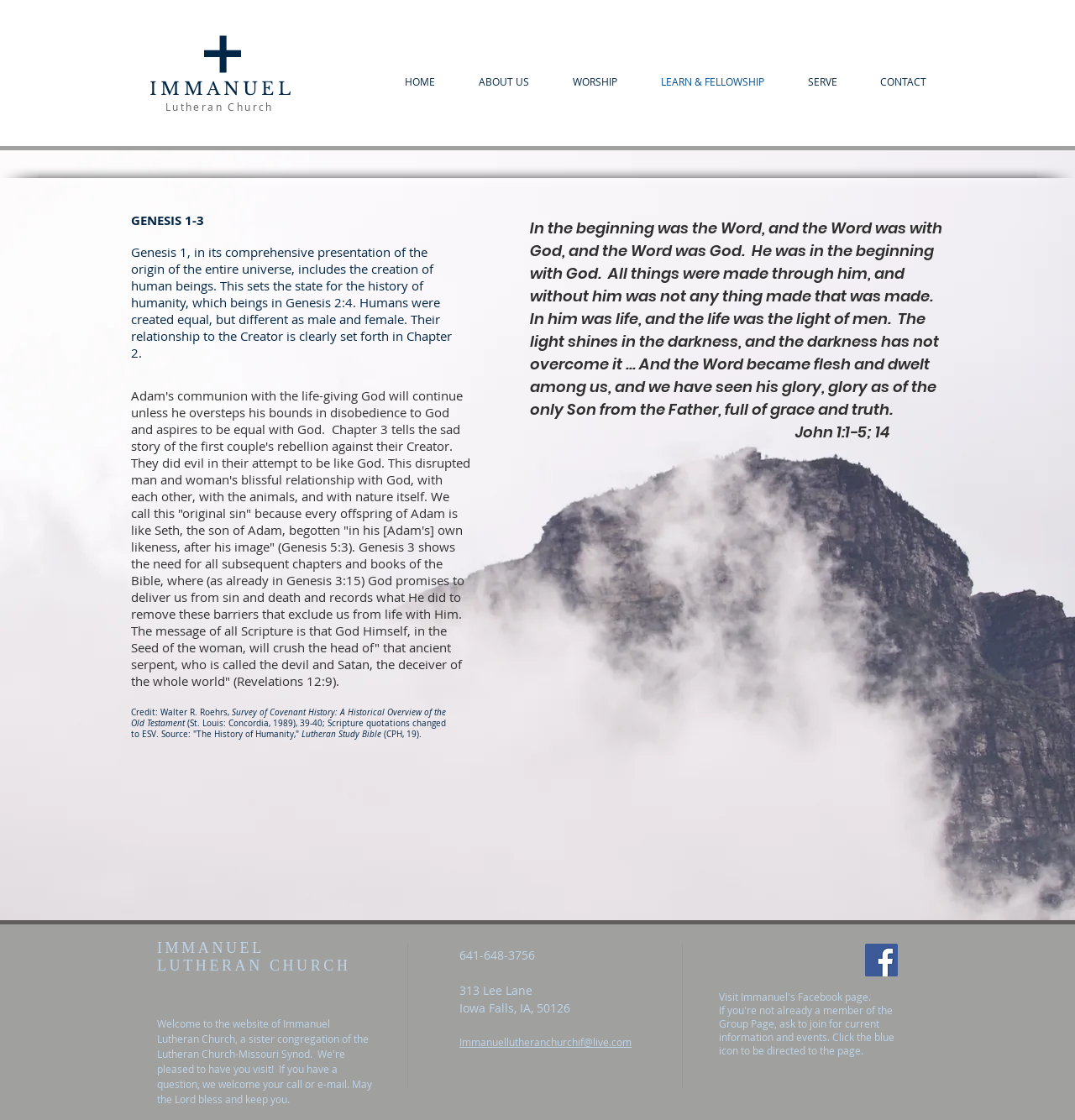Determine the bounding box coordinates of the area to click in order to meet this instruction: "Read the GENESIS 1-3 heading".

[0.122, 0.189, 0.425, 0.205]